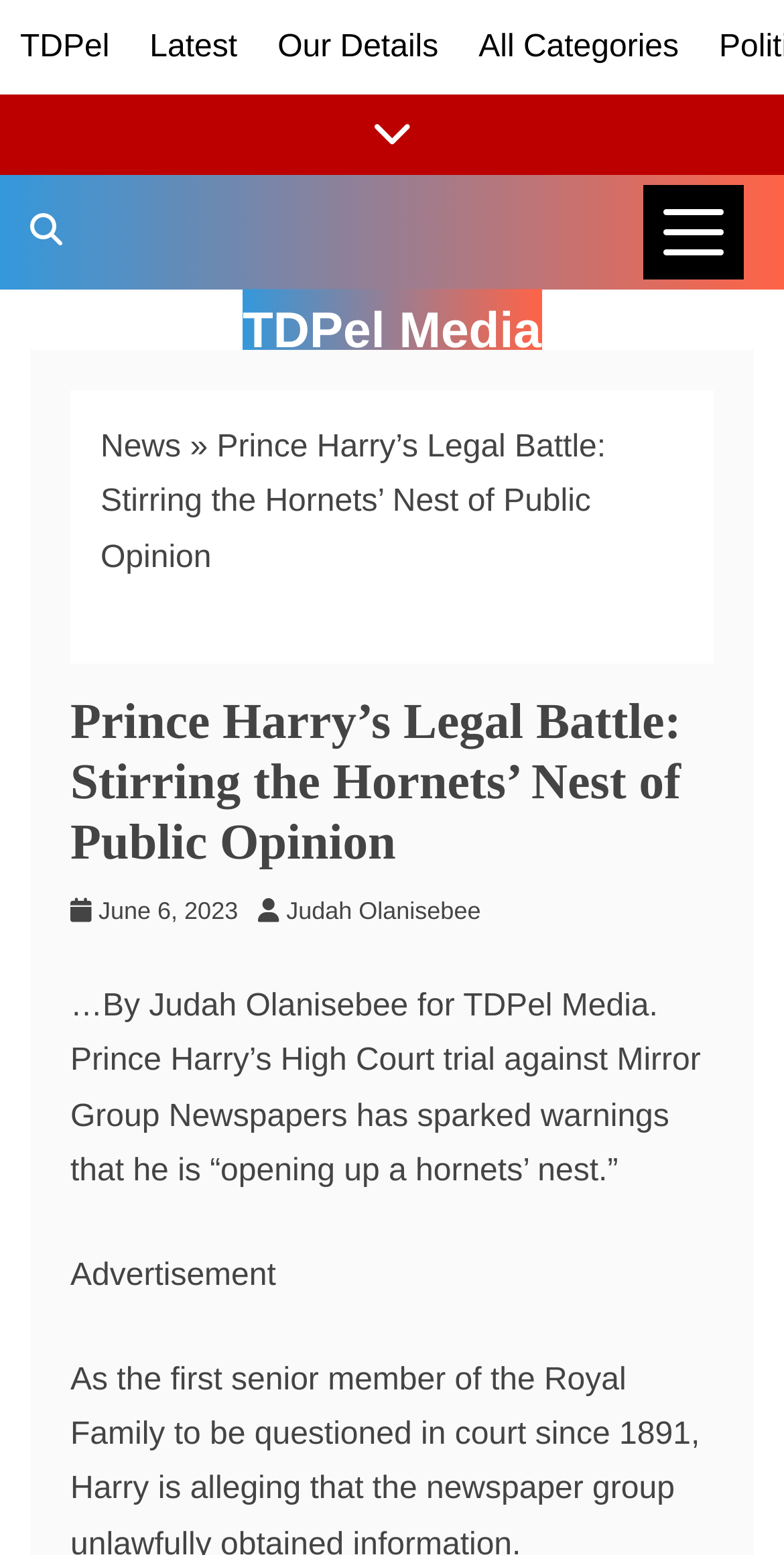What is the name of the media outlet?
Based on the image, give a one-word or short phrase answer.

TDPel Media